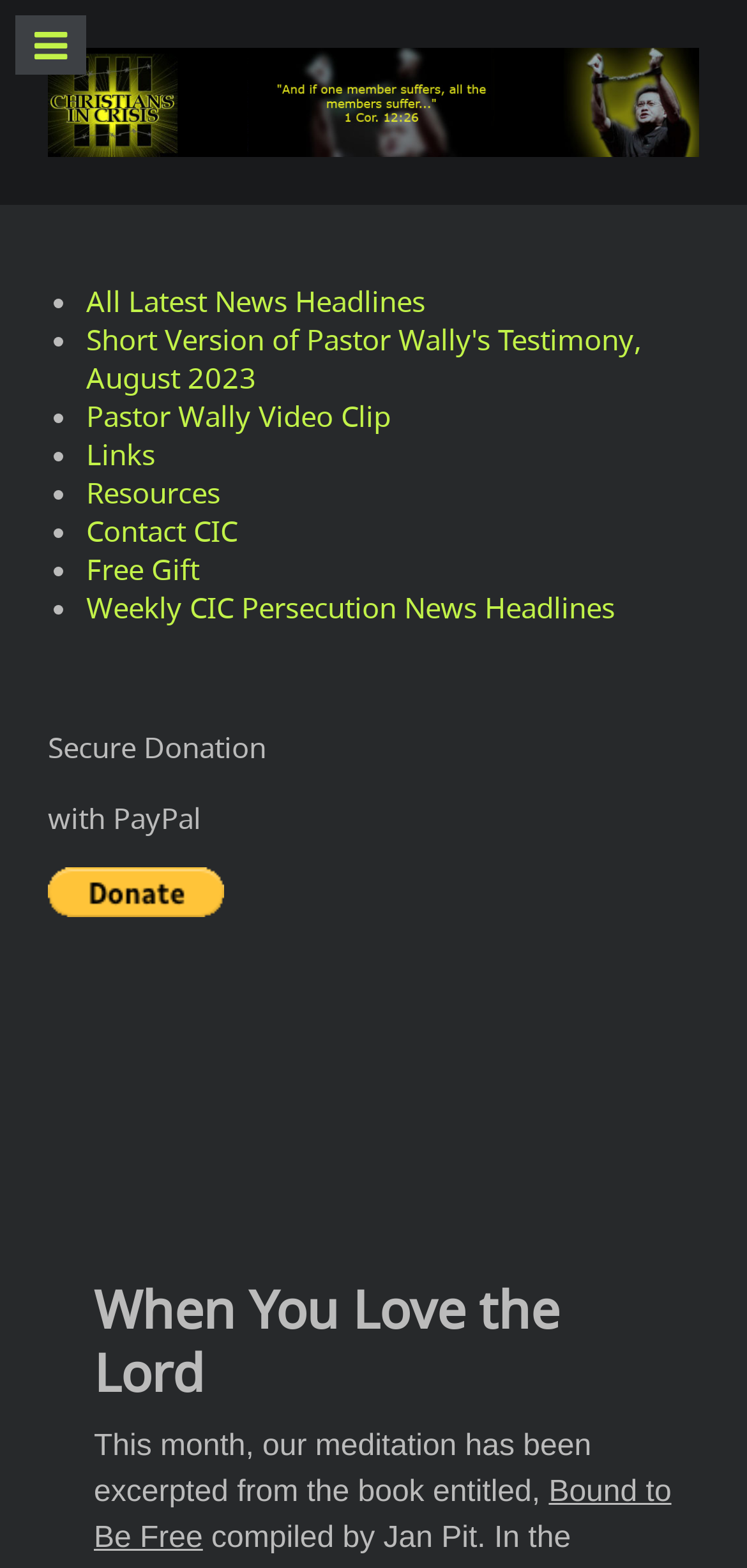From the given element description: "Free Gift", find the bounding box for the UI element. Provide the coordinates as four float numbers between 0 and 1, in the order [left, top, right, bottom].

[0.115, 0.351, 0.267, 0.375]